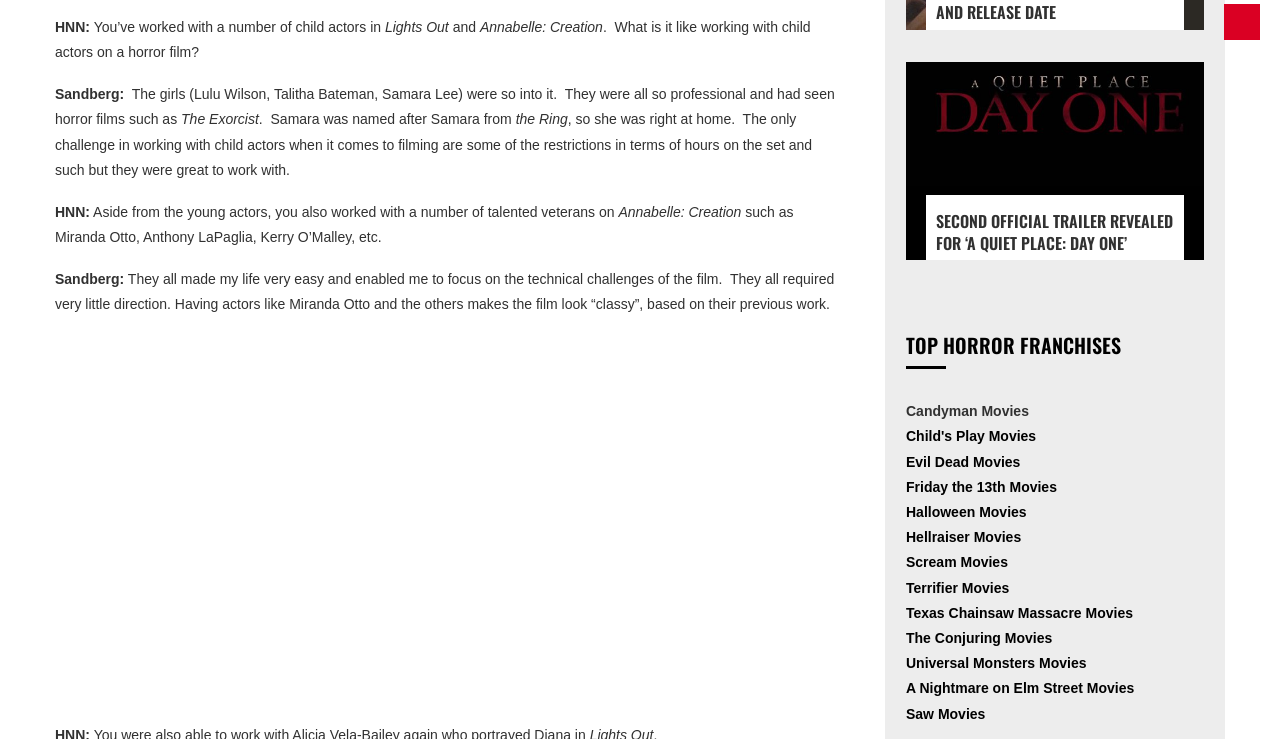What is the challenge of working with child actors? Examine the screenshot and reply using just one word or a brief phrase.

Restrictions on set hours